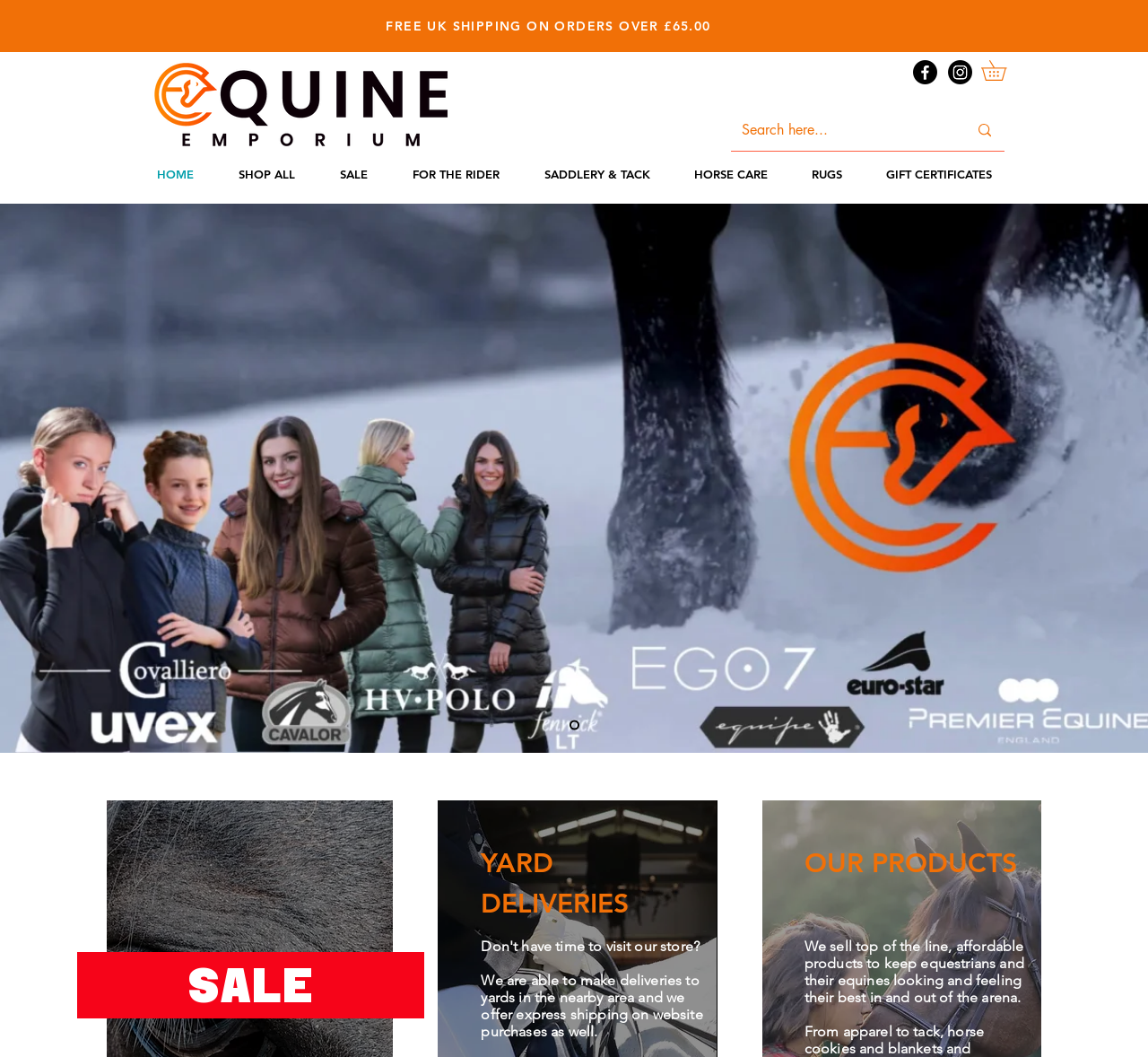Determine the bounding box coordinates of the clickable region to execute the instruction: "Search for products". The coordinates should be four float numbers between 0 and 1, denoted as [left, top, right, bottom].

[0.637, 0.104, 0.875, 0.143]